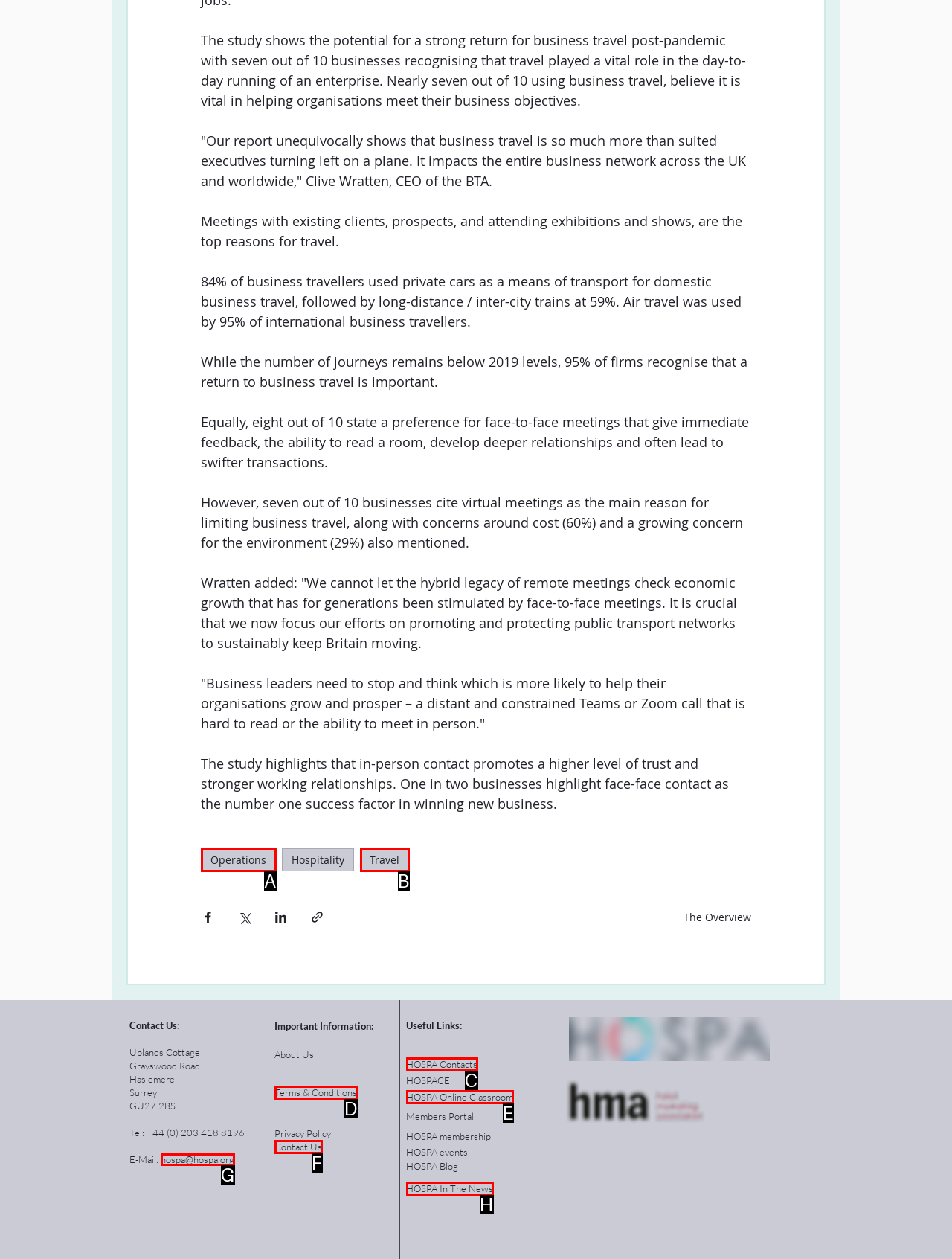Match the following description to the correct HTML element: HOSPA Online Classroom Indicate your choice by providing the letter.

E